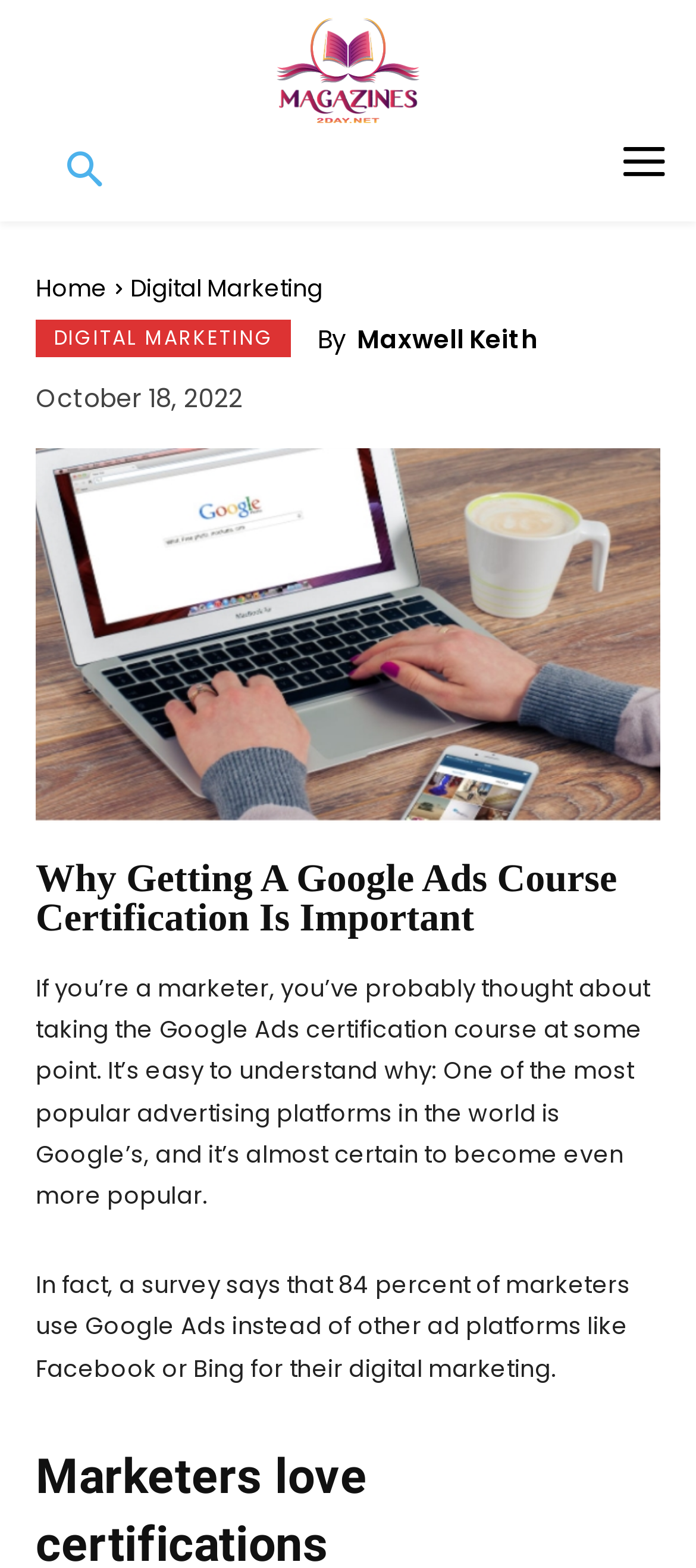Explain in detail what you observe on this webpage.

The webpage is about the importance of getting a Google Ads course certification. At the top left corner, there is a logo image with a corresponding link. Next to the logo, there is a search button. On the top right corner, there is a menu button with links to "Home" and "Digital Marketing" categories. 

Below the menu button, there is an author section with the text "By" followed by the author's name, "Maxwell Keith". The publication date, "October 18, 2022", is displayed next to the author section.

The main content of the webpage is an article with a heading "Why Getting A Google Ads Course Certification Is Important". The article starts with a paragraph discussing the popularity of Google Ads among marketers, followed by a statistic that 84 percent of marketers use Google Ads for their digital marketing.